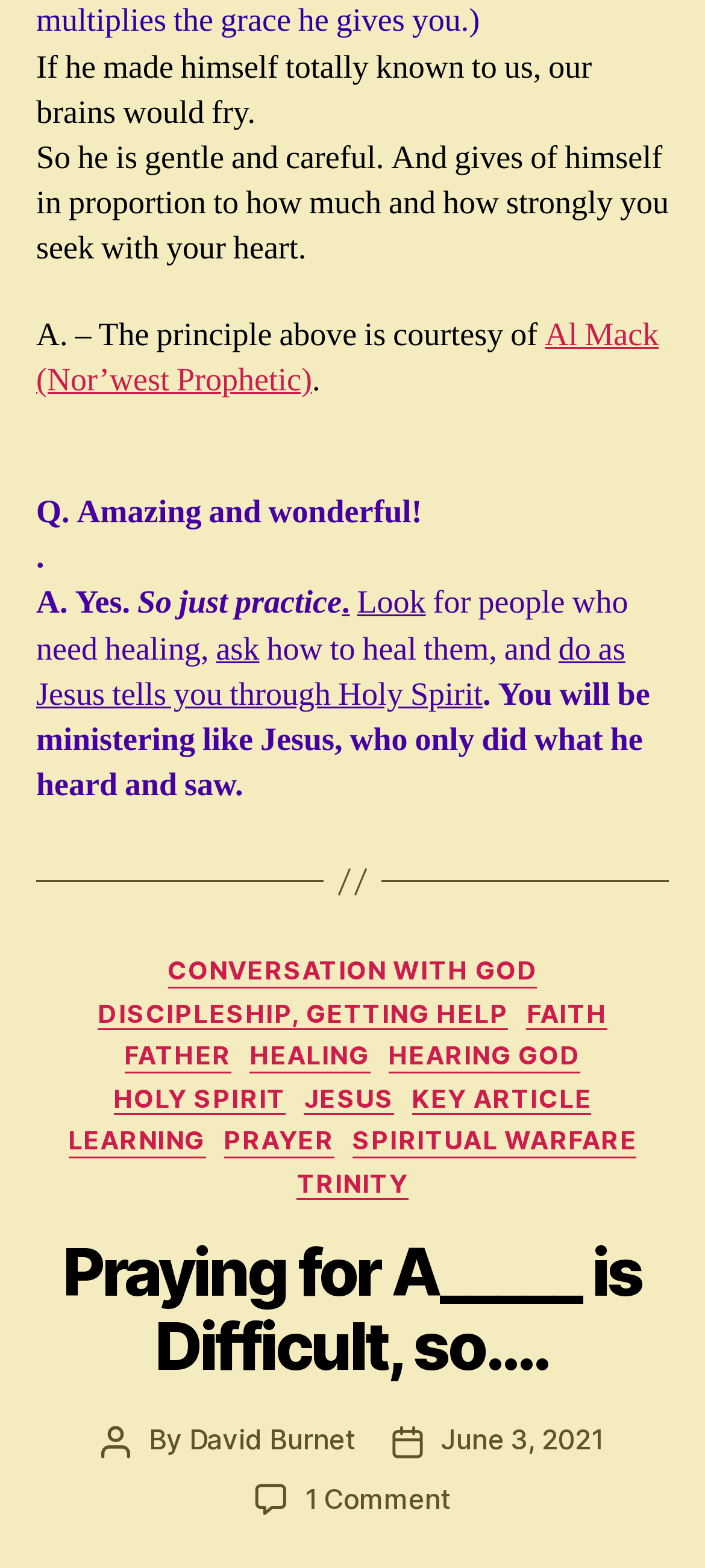Can you determine the bounding box coordinates of the area that needs to be clicked to fulfill the following instruction: "View posts by author 'David Burnet'"?

[0.268, 0.907, 0.504, 0.929]